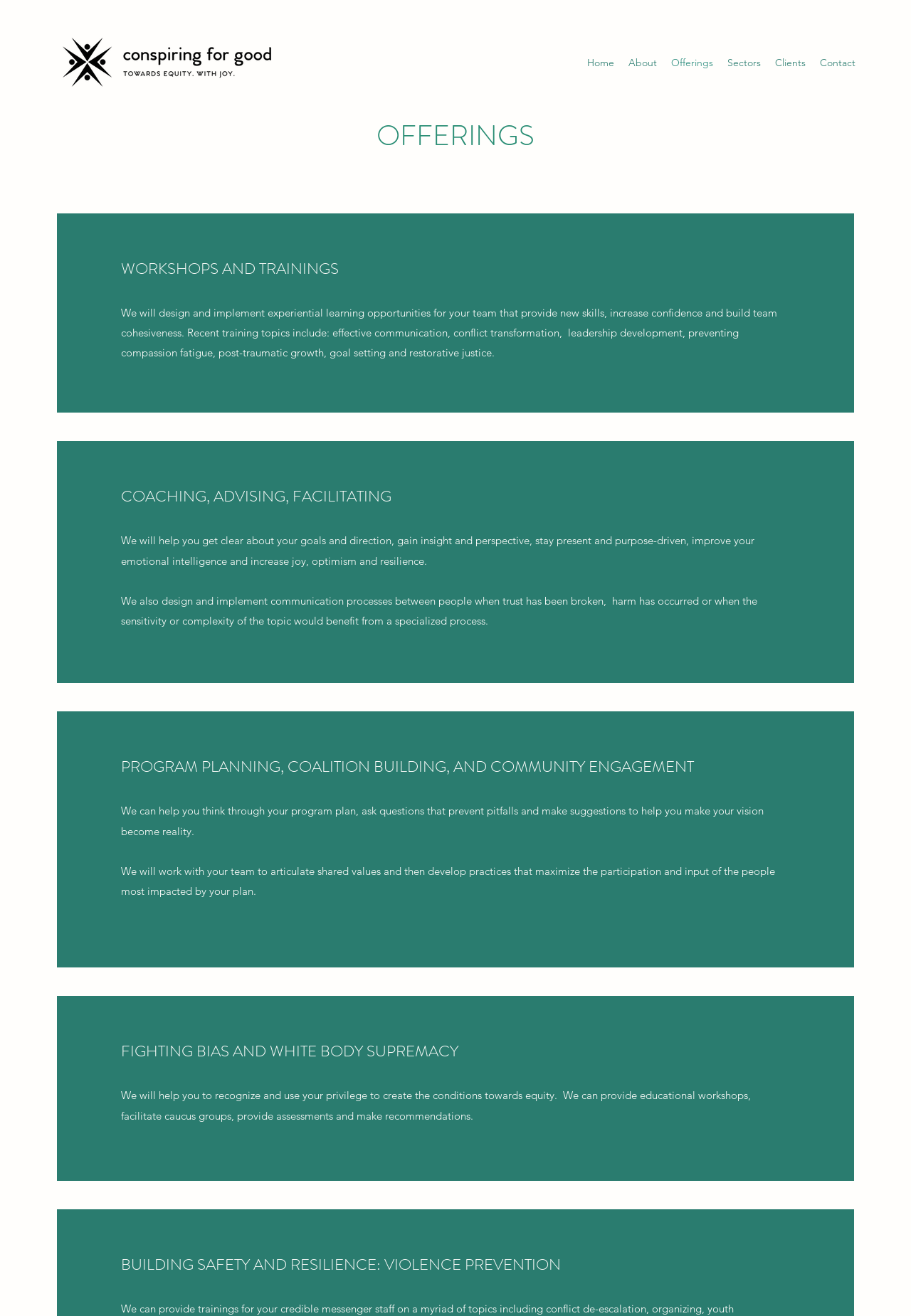Using the provided element description, identify the bounding box coordinates as (top-left x, top-left y, bottom-right x, bottom-right y). Ensure all values are between 0 and 1. Description: Contact

[0.892, 0.039, 0.947, 0.056]